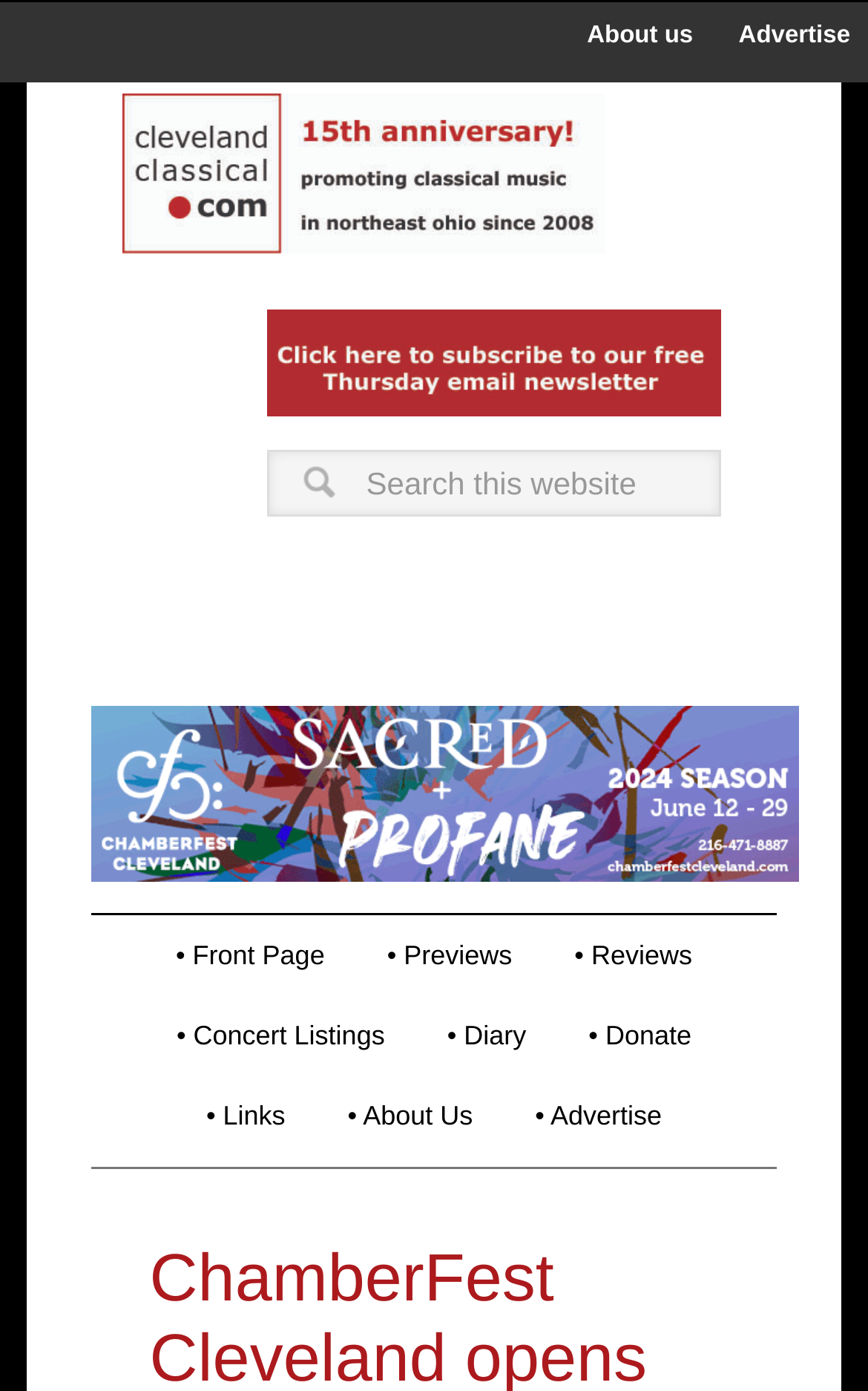Pinpoint the bounding box coordinates of the clickable area needed to execute the instruction: "go to Front Page". The coordinates should be specified as four float numbers between 0 and 1, i.e., [left, top, right, bottom].

[0.172, 0.658, 0.405, 0.716]